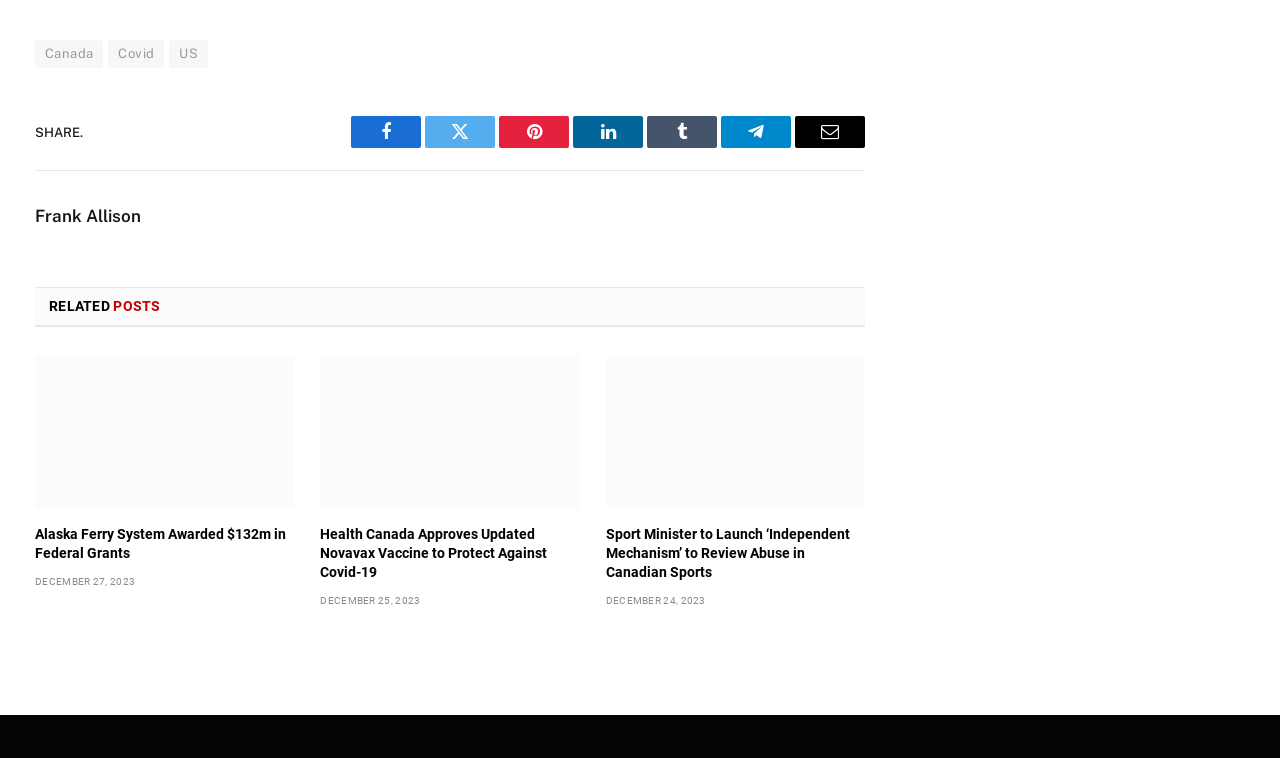Please reply with a single word or brief phrase to the question: 
What is the title of the first related post?

Alaska Ferry System Awarded $132m in Federal Grants